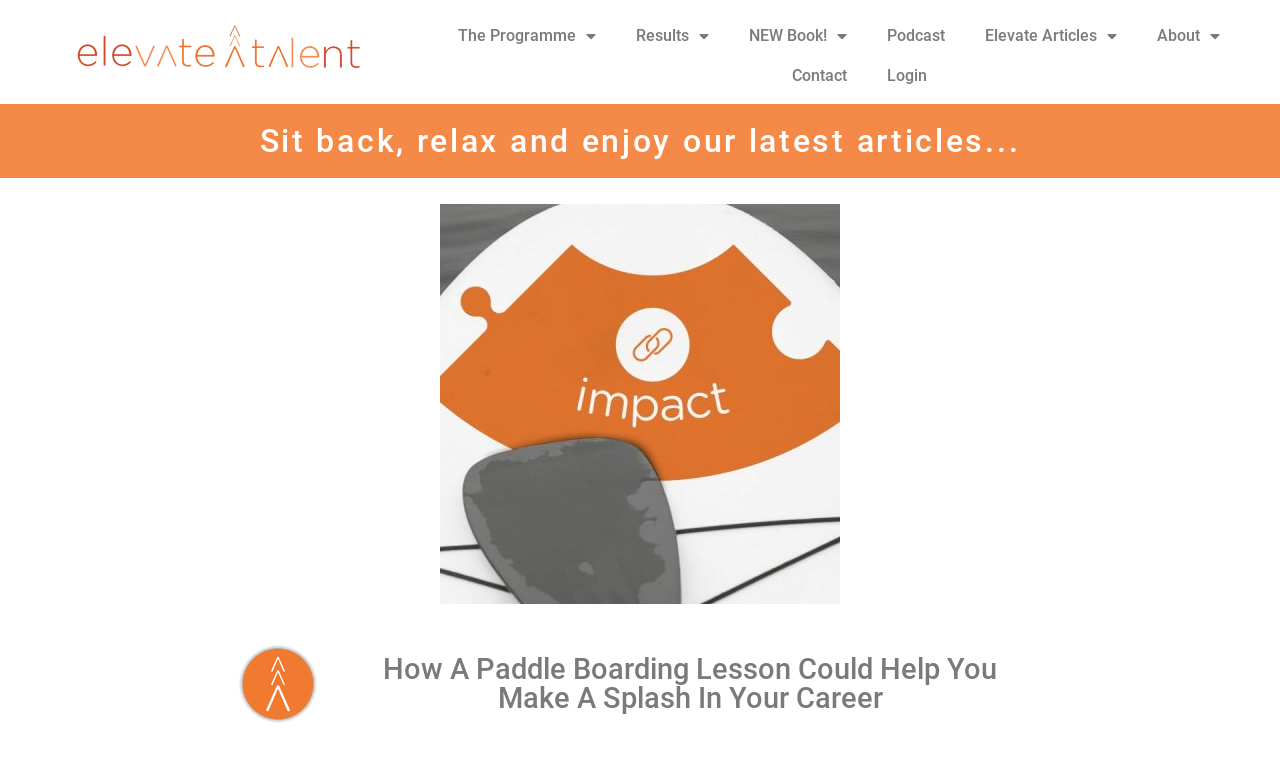Locate the bounding box coordinates of the clickable region necessary to complete the following instruction: "Read the 'How A Paddle Boarding Lesson Could Help You Make A Splash In Your Career' article". Provide the coordinates in the format of four float numbers between 0 and 1, i.e., [left, top, right, bottom].

[0.273, 0.853, 0.806, 0.928]